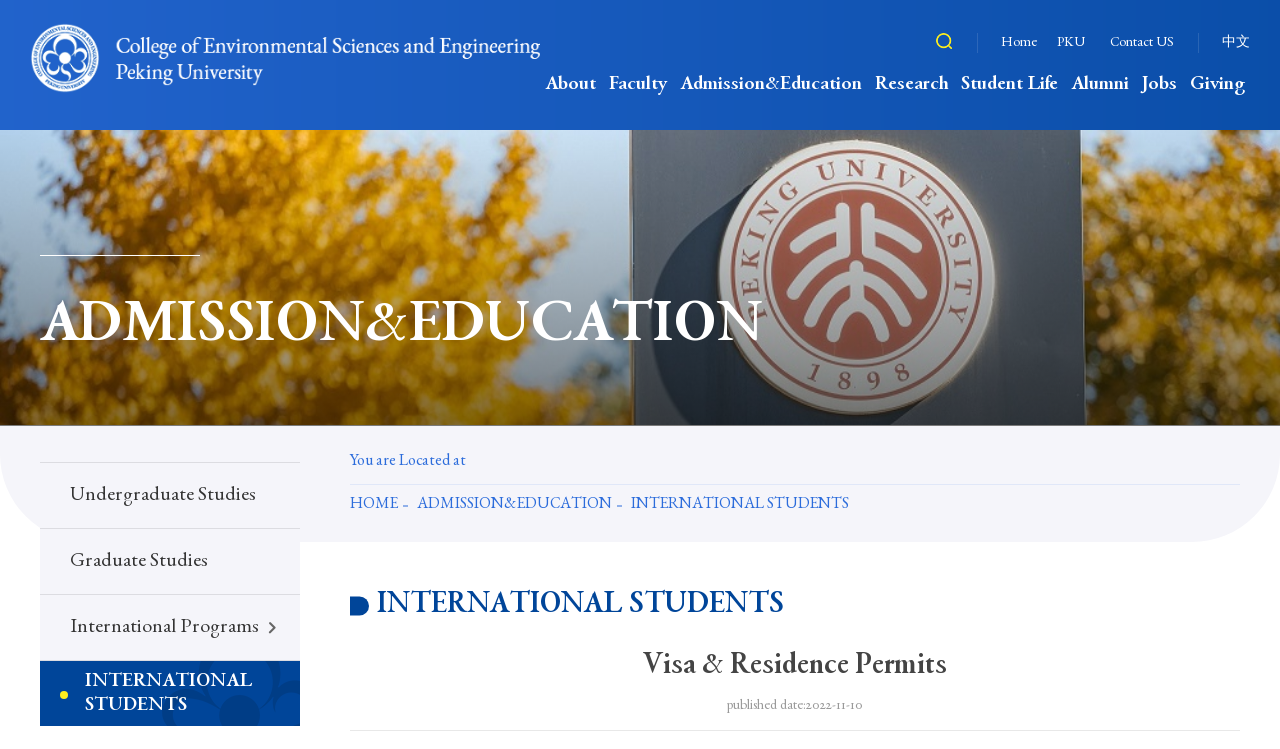What is the last link in the 'Alumni' section?
Based on the image, answer the question with as much detail as possible.

The 'Alumni' section is located in the middle of the webpage, and the last link is 'Alumni List', which is indicated by the link element with the text 'Alumni List' and bounding box coordinates [0.806, 0.227, 0.913, 0.28].